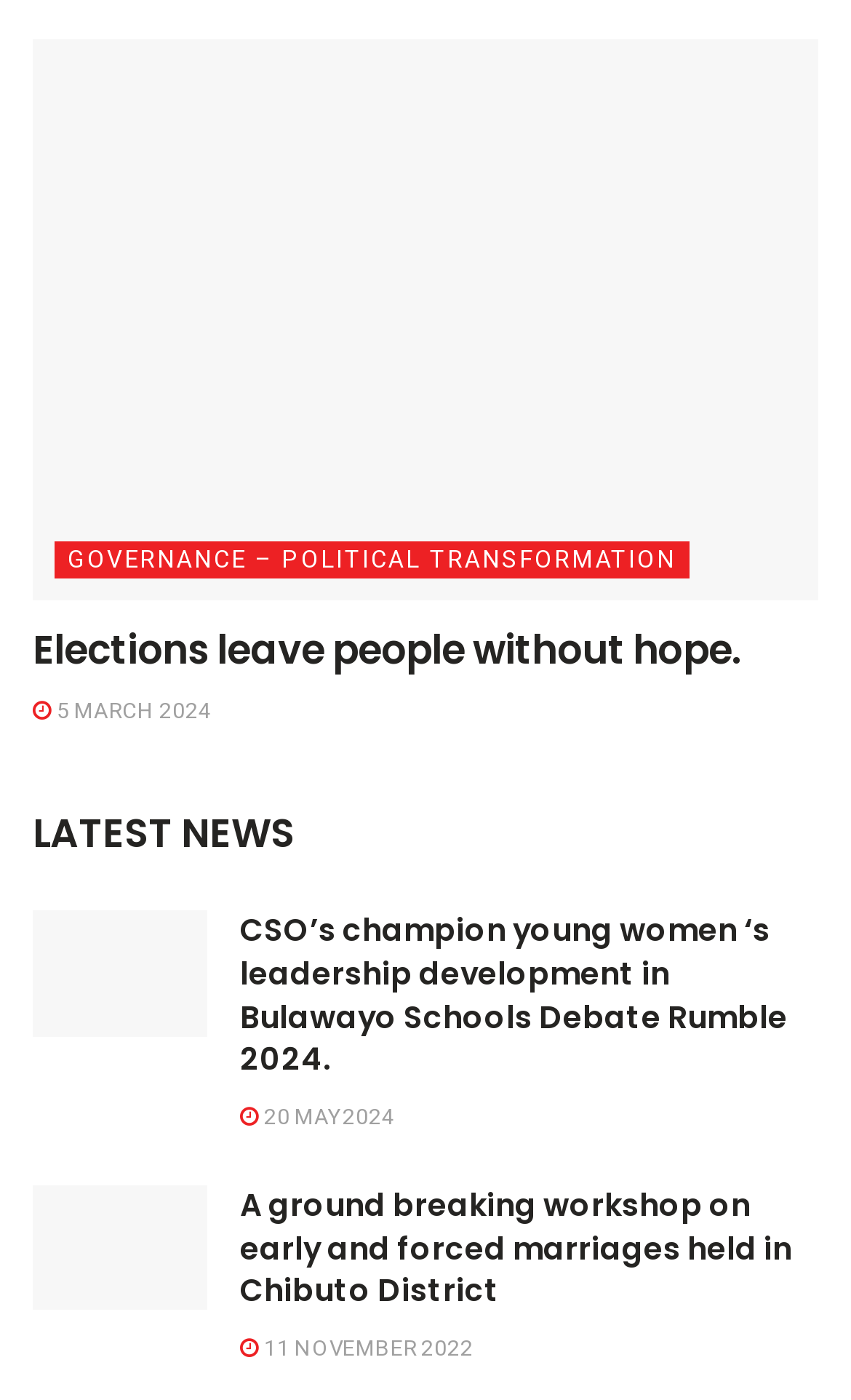Give a one-word or short-phrase answer to the following question: 
What is the date of the article 'A ground breaking workshop on early and forced marriages held in Chibuto District'?

11 NOVEMBER 2022